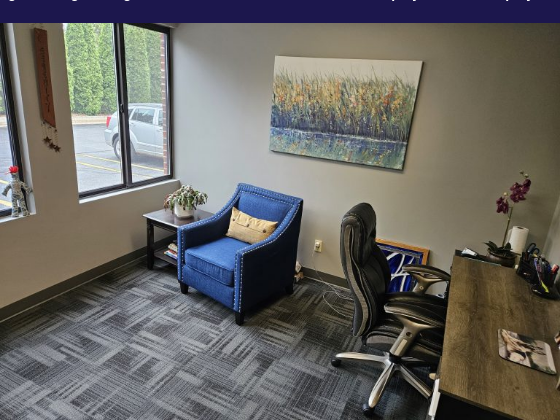What is the color of the office chair?
Use the image to give a comprehensive and detailed response to the question.

According to the caption, 'On the right, a sleek wooden desk with an ergonomic black office chair speaks to the functional aspect of the room...' This clearly states that the office chair is black in color.